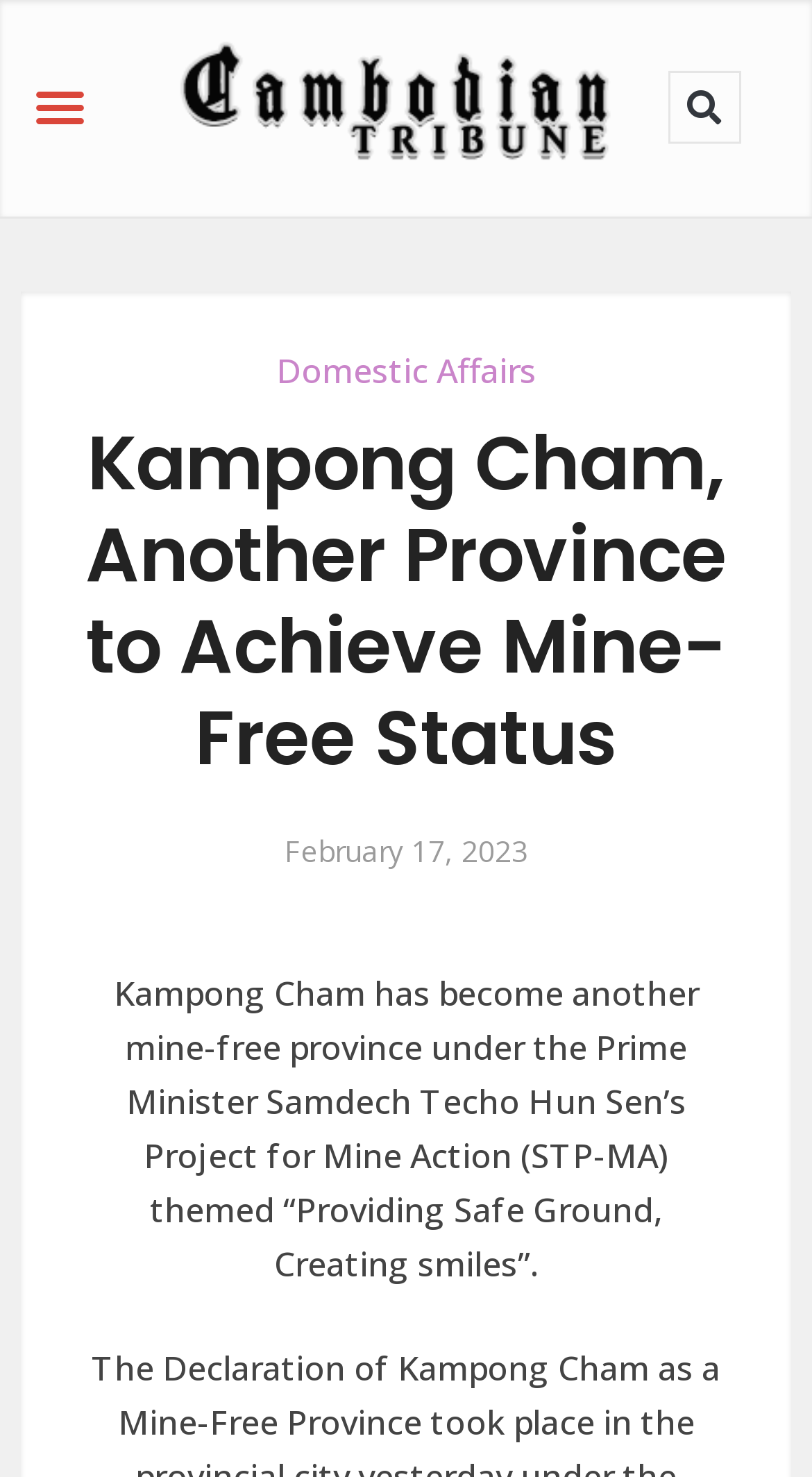Find and provide the bounding box coordinates for the UI element described with: "Domestic Affairs".

[0.34, 0.235, 0.66, 0.266]